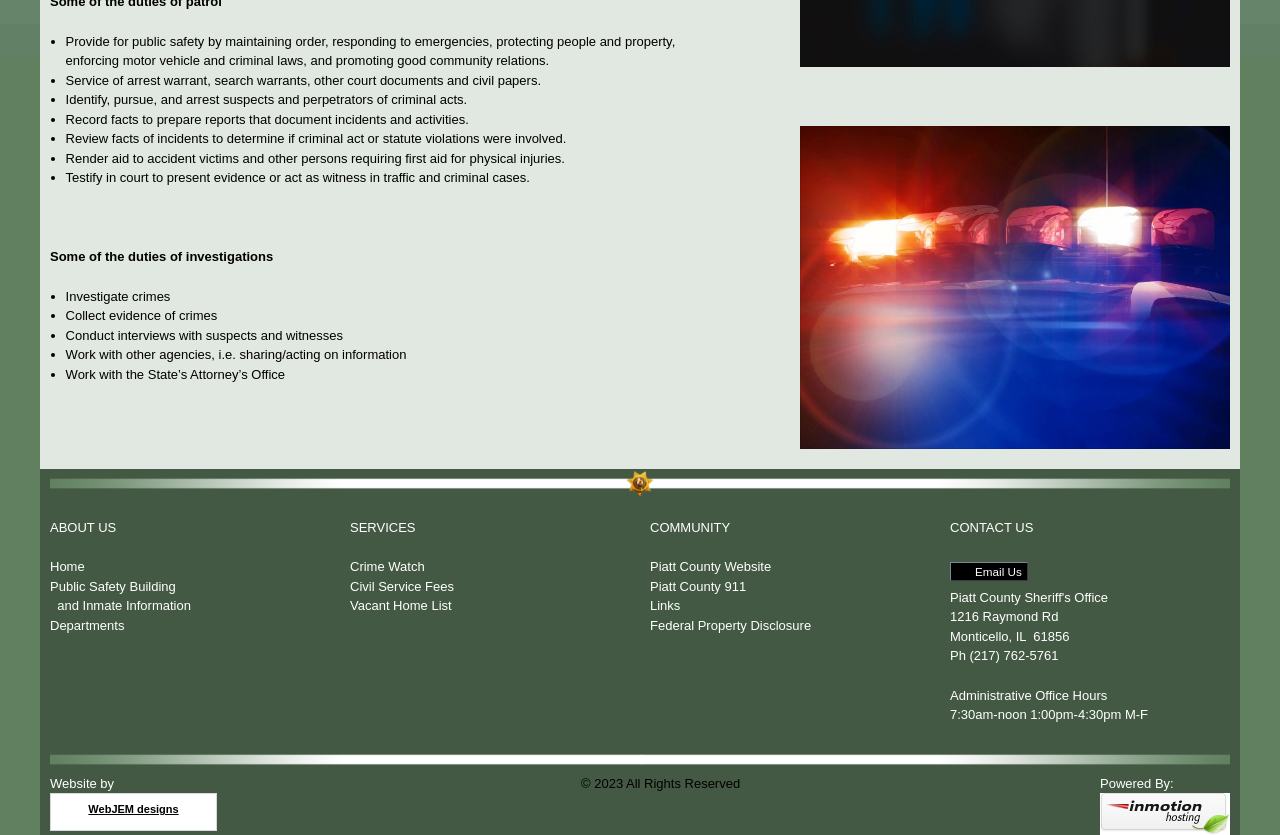Identify the bounding box coordinates of the HTML element based on this description: "Email Us".

[0.742, 0.673, 0.803, 0.696]